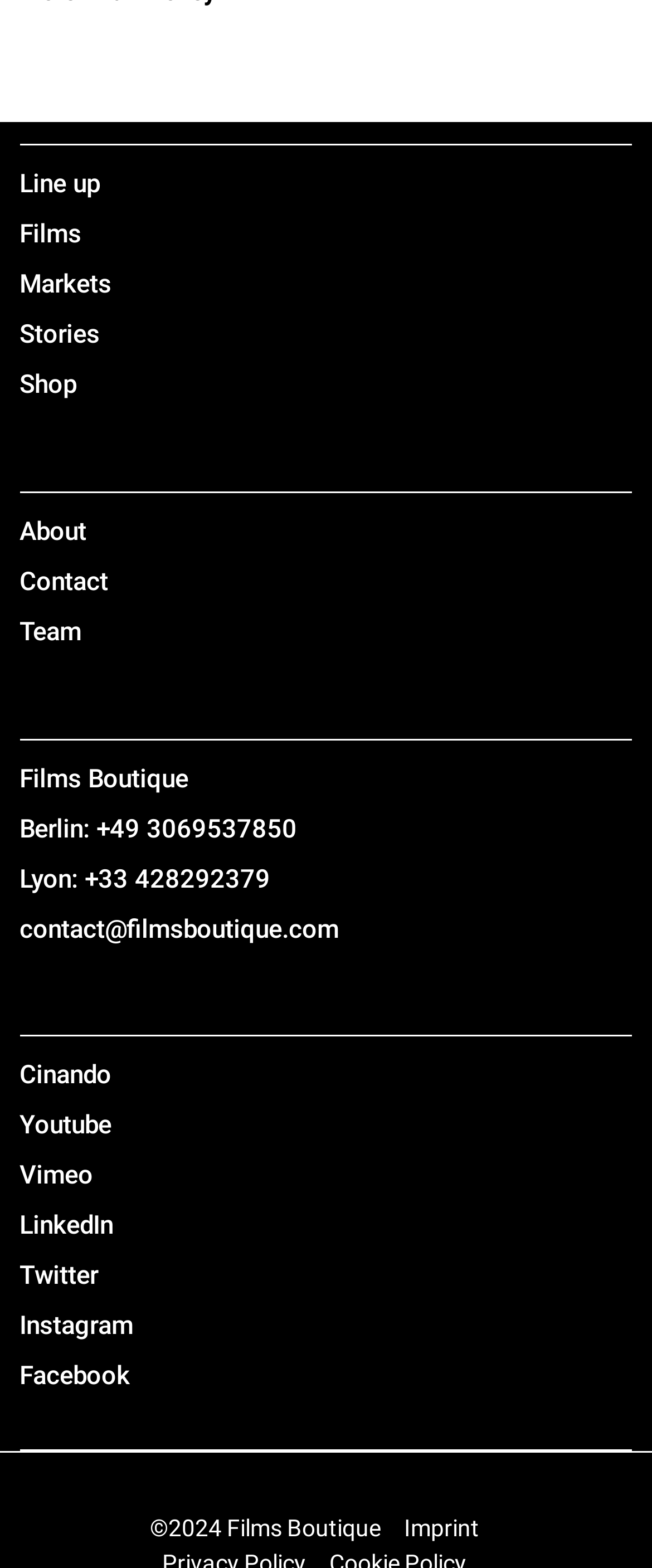Determine the bounding box coordinates for the clickable element to execute this instruction: "Contact via email". Provide the coordinates as four float numbers between 0 and 1, i.e., [left, top, right, bottom].

[0.03, 0.583, 0.52, 0.602]